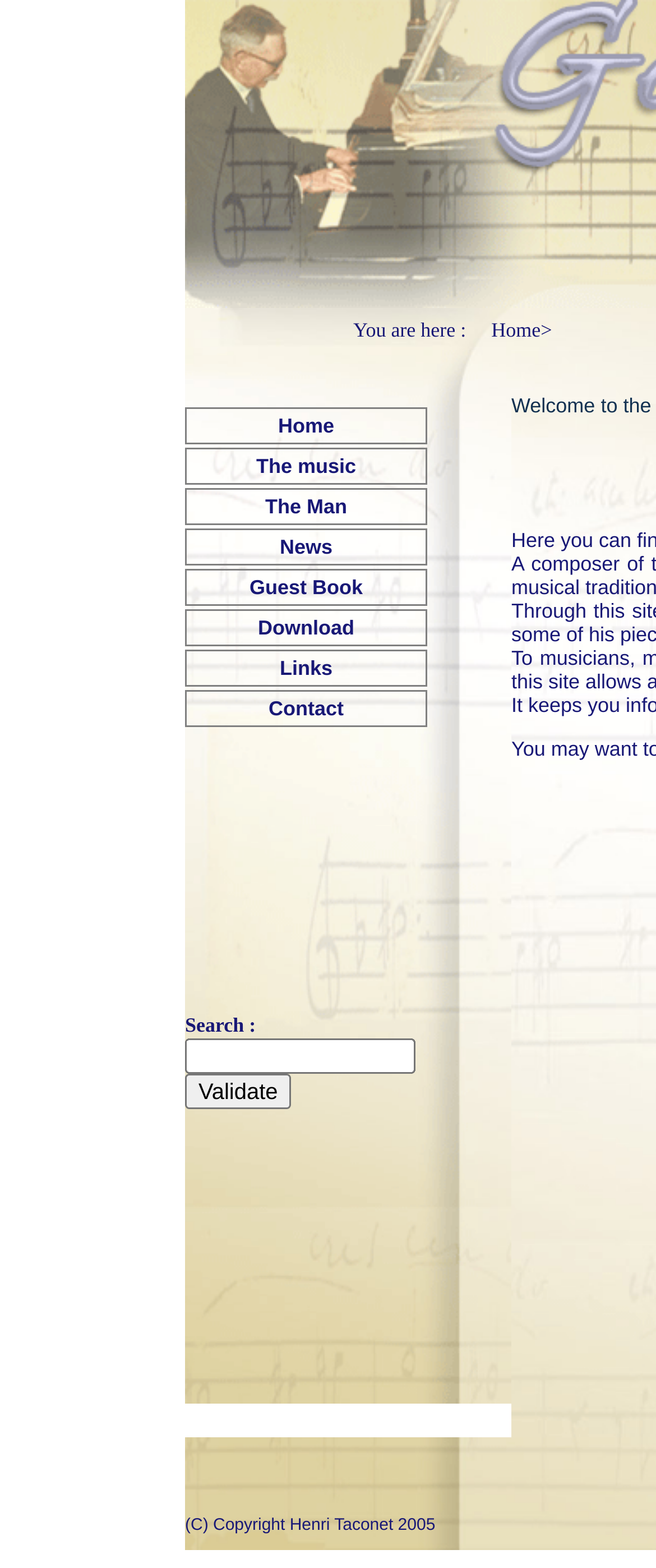Predict the bounding box coordinates of the area that should be clicked to accomplish the following instruction: "Click on Contact". The bounding box coordinates should consist of four float numbers between 0 and 1, i.e., [left, top, right, bottom].

[0.285, 0.441, 0.649, 0.463]